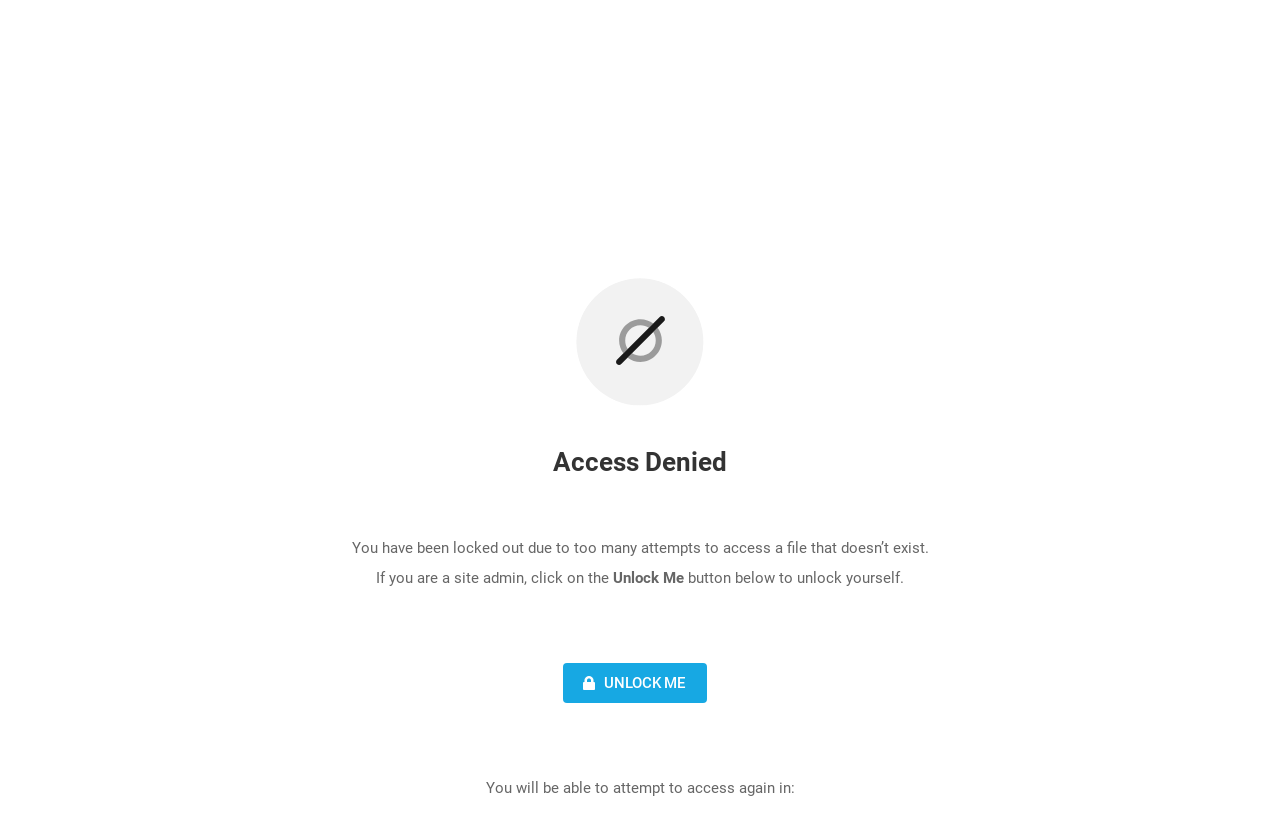What is the current status of the user's access?
Look at the screenshot and provide an in-depth answer.

The current status of the user's access is that they are locked out, as indicated by the heading 'Access Denied' and the accompanying text explaining the reason for the lockout.